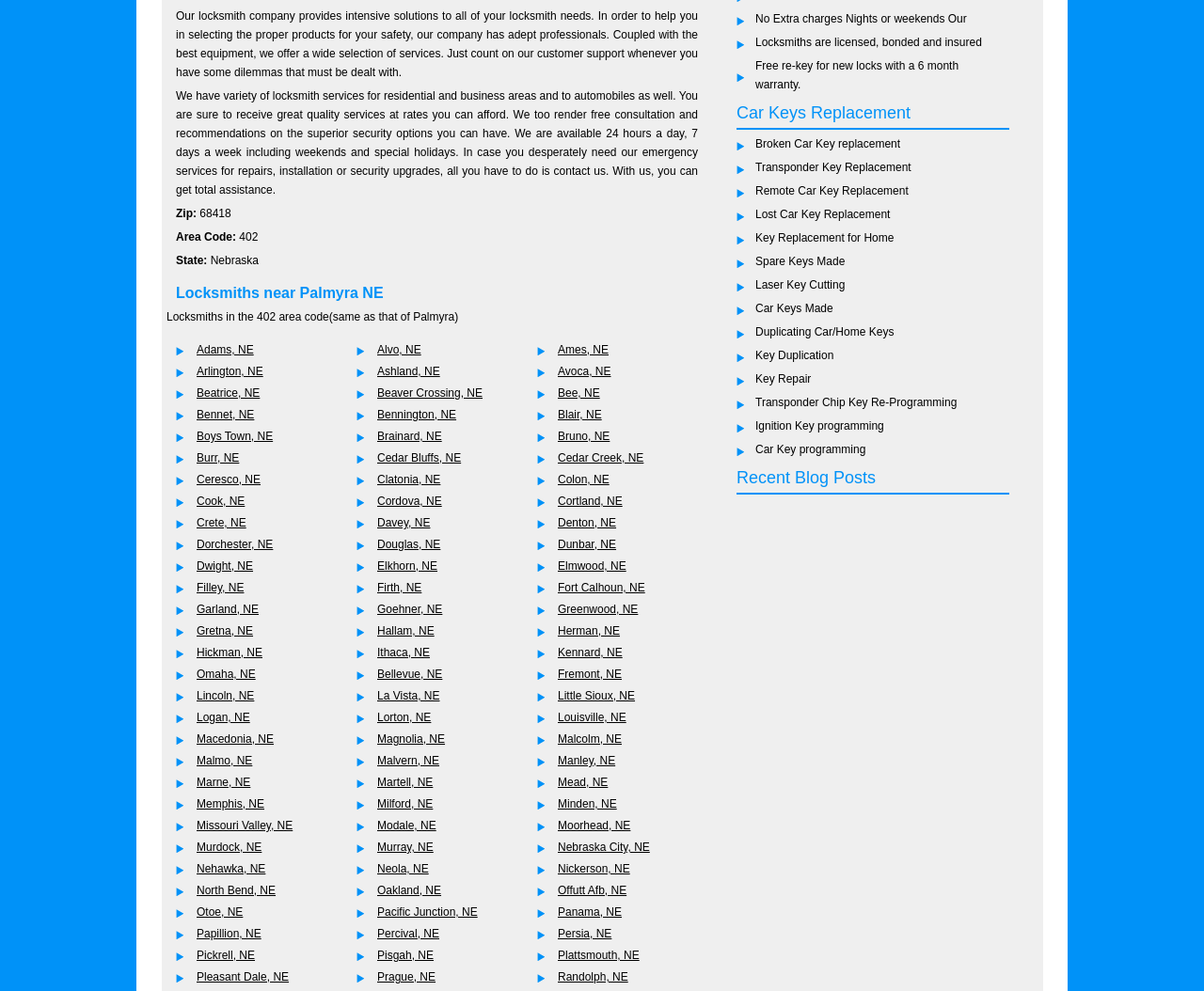Identify the bounding box coordinates for the UI element described as: "Randolph, NE".

[0.463, 0.979, 0.522, 0.992]